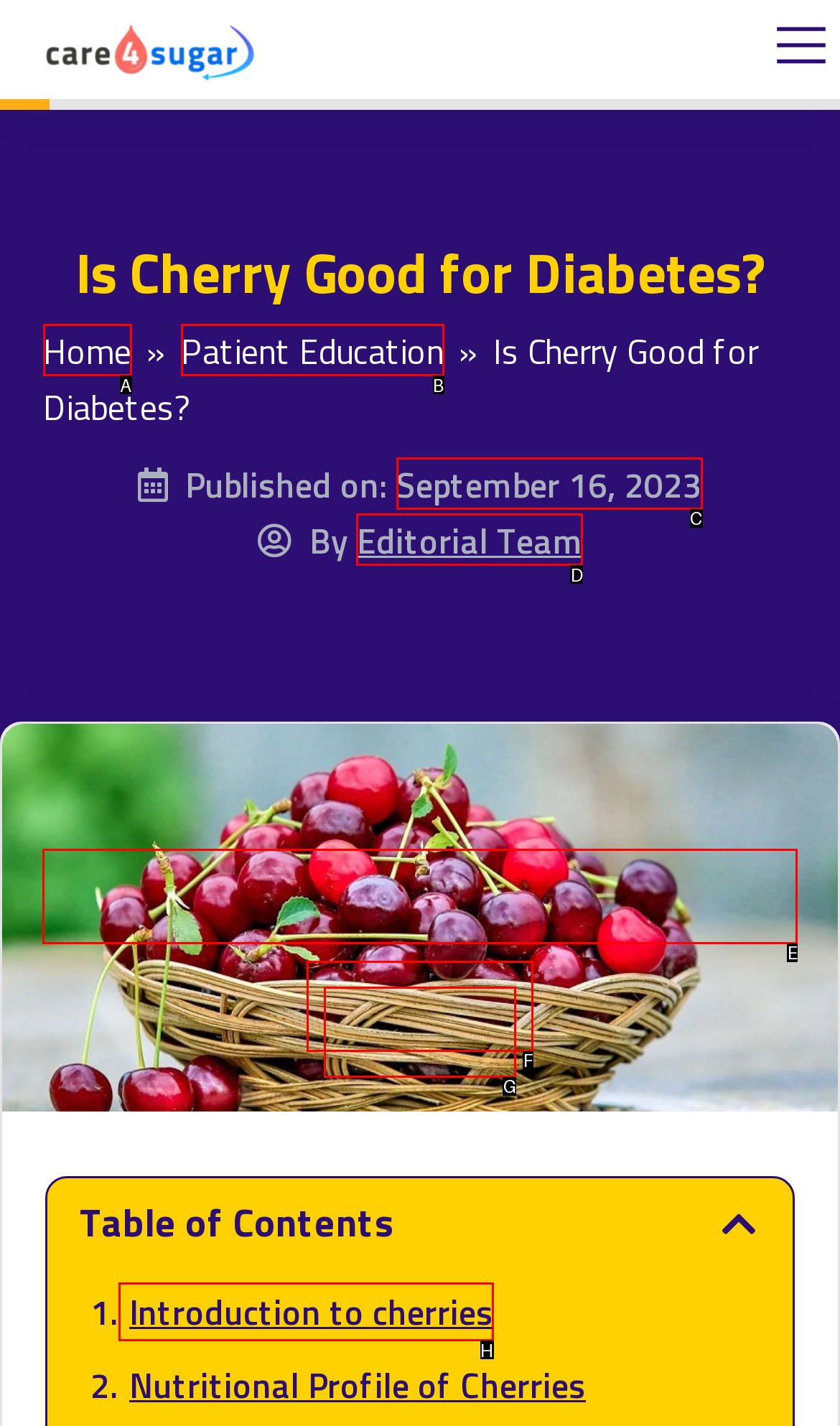Tell me which one HTML element I should click to complete this task: Read the article published on September 16, 2023 Answer with the option's letter from the given choices directly.

C